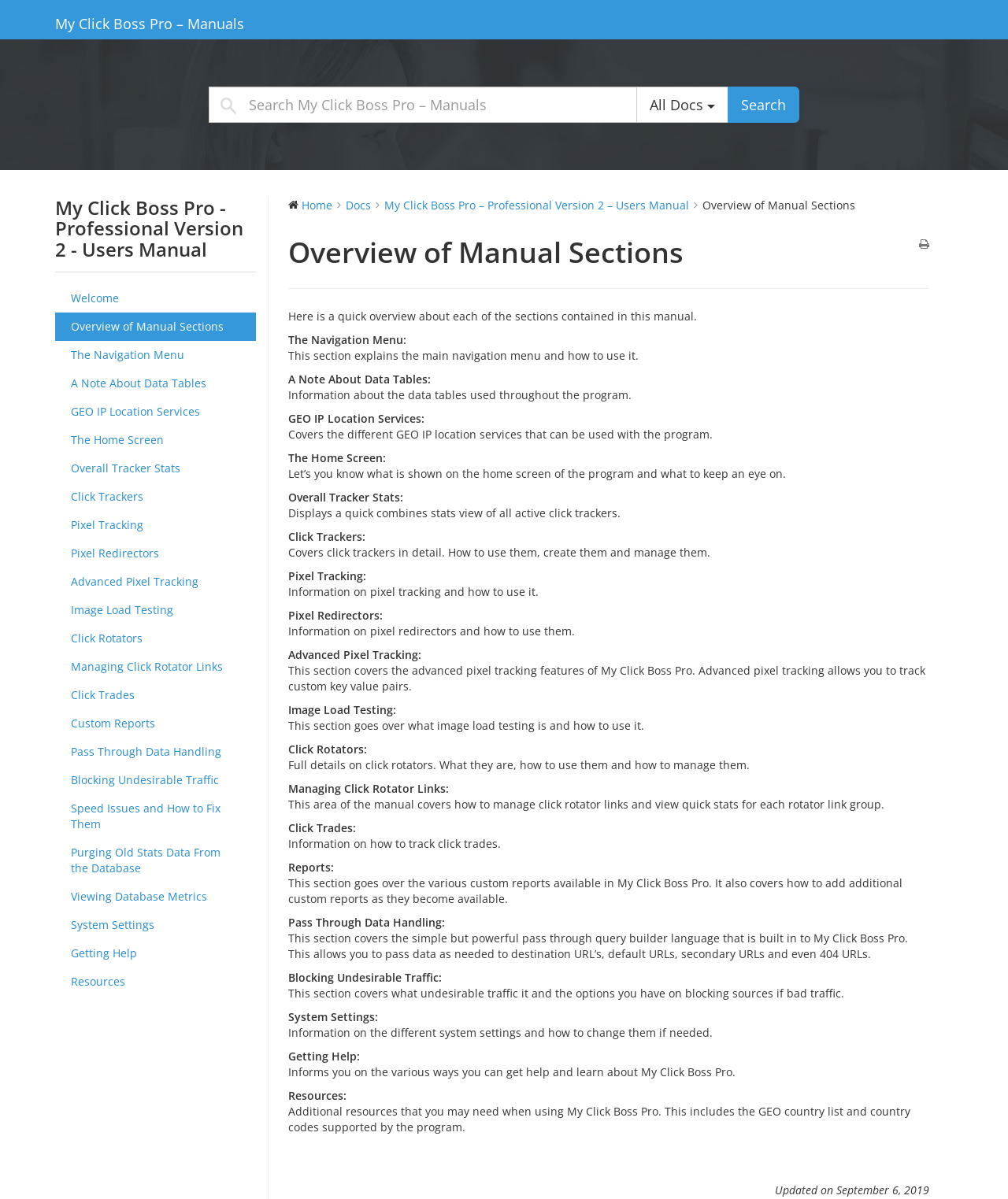Can you identify the bounding box coordinates of the clickable region needed to carry out this instruction: 'Click on Overview of Manual Sections'? The coordinates should be four float numbers within the range of 0 to 1, stated as [left, top, right, bottom].

[0.055, 0.261, 0.254, 0.284]